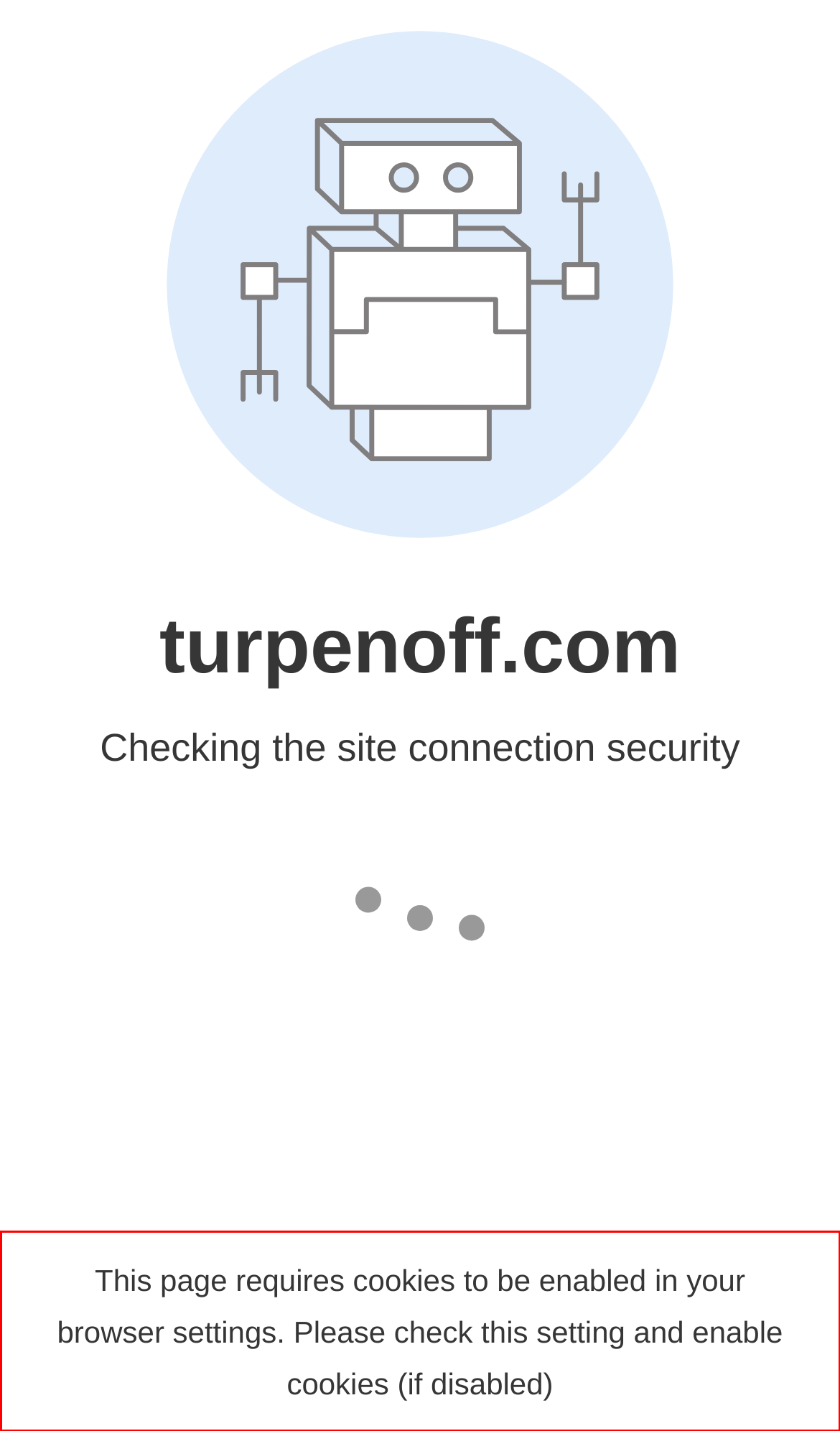Identify the red bounding box in the webpage screenshot and perform OCR to generate the text content enclosed.

This page requires cookies to be enabled in your browser settings. Please check this setting and enable cookies (if disabled)